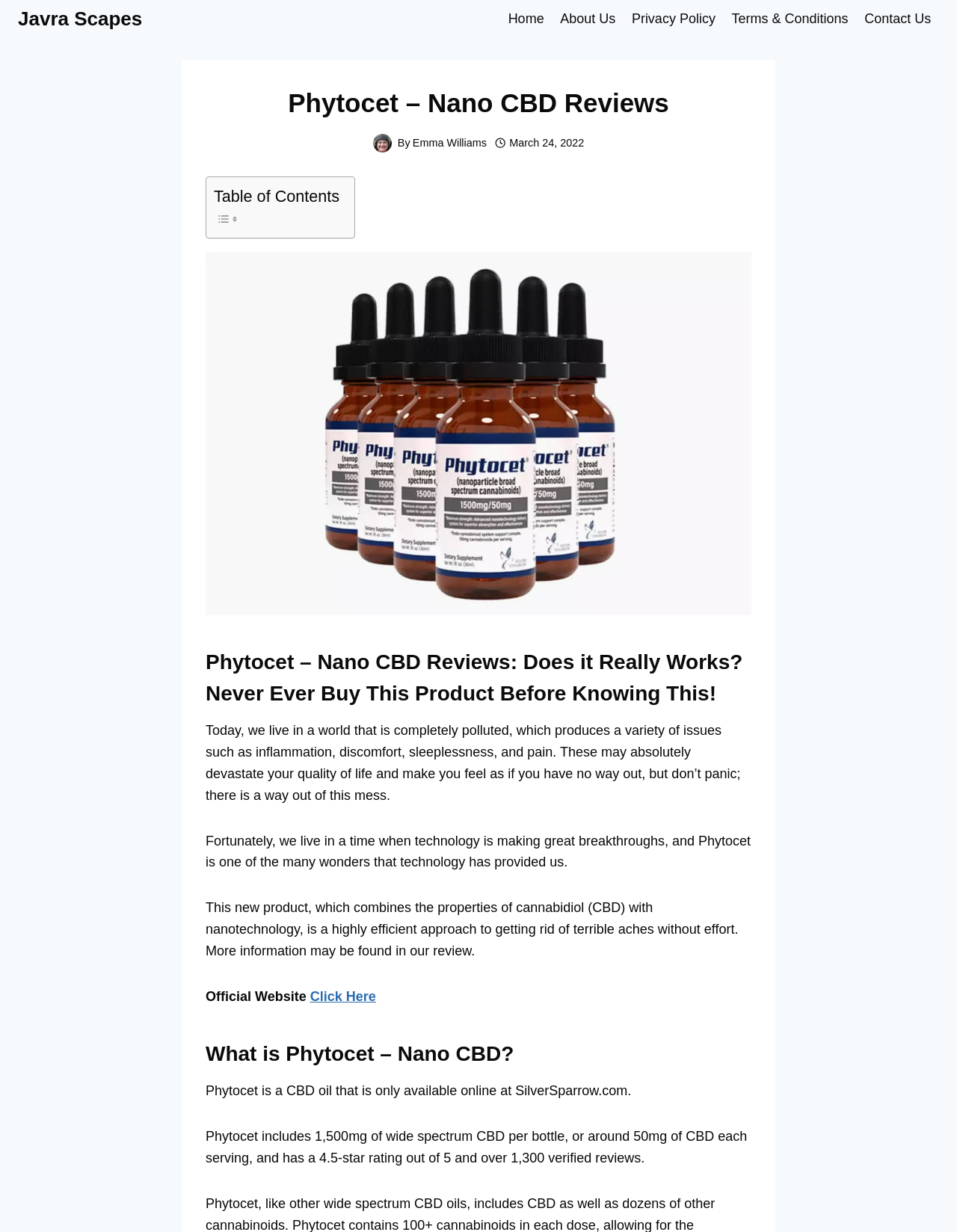Analyze the image and deliver a detailed answer to the question: What is the rating of Phytocet out of 5?

I found the answer in the text 'Phytocet includes 1,500mg of wide spectrum CBD per bottle, or around 50mg of CBD each serving, and has a 4.5-star rating out of 5 and over 1,300 verified reviews.' which mentions the rating of Phytocet.